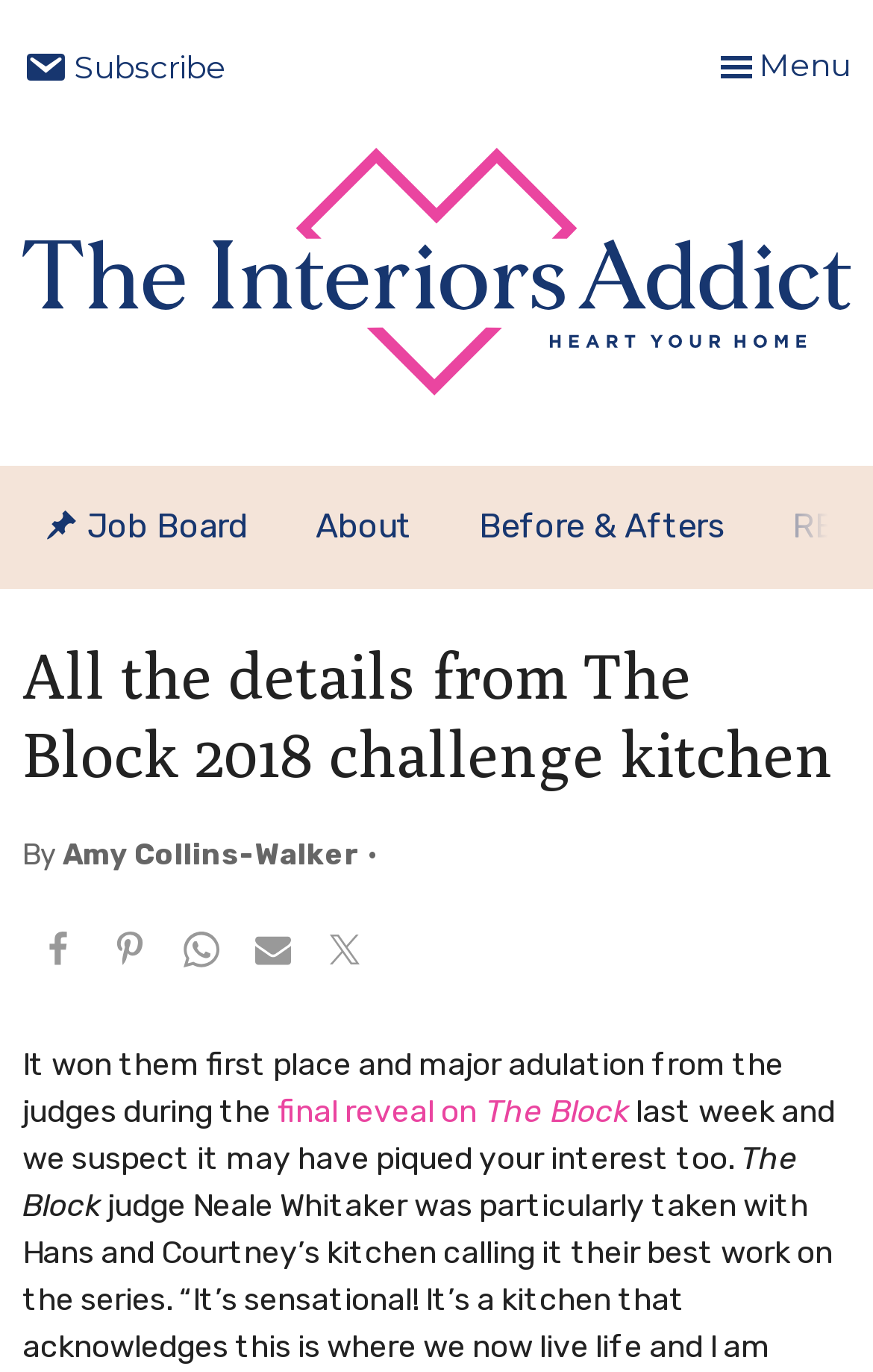Based on the image, provide a detailed response to the question:
What is the purpose of the buttons at the top-right corner?

I found the purpose of the buttons by looking at the icons and text on the buttons, which suggest that they are for sharing the article on various social media platforms.